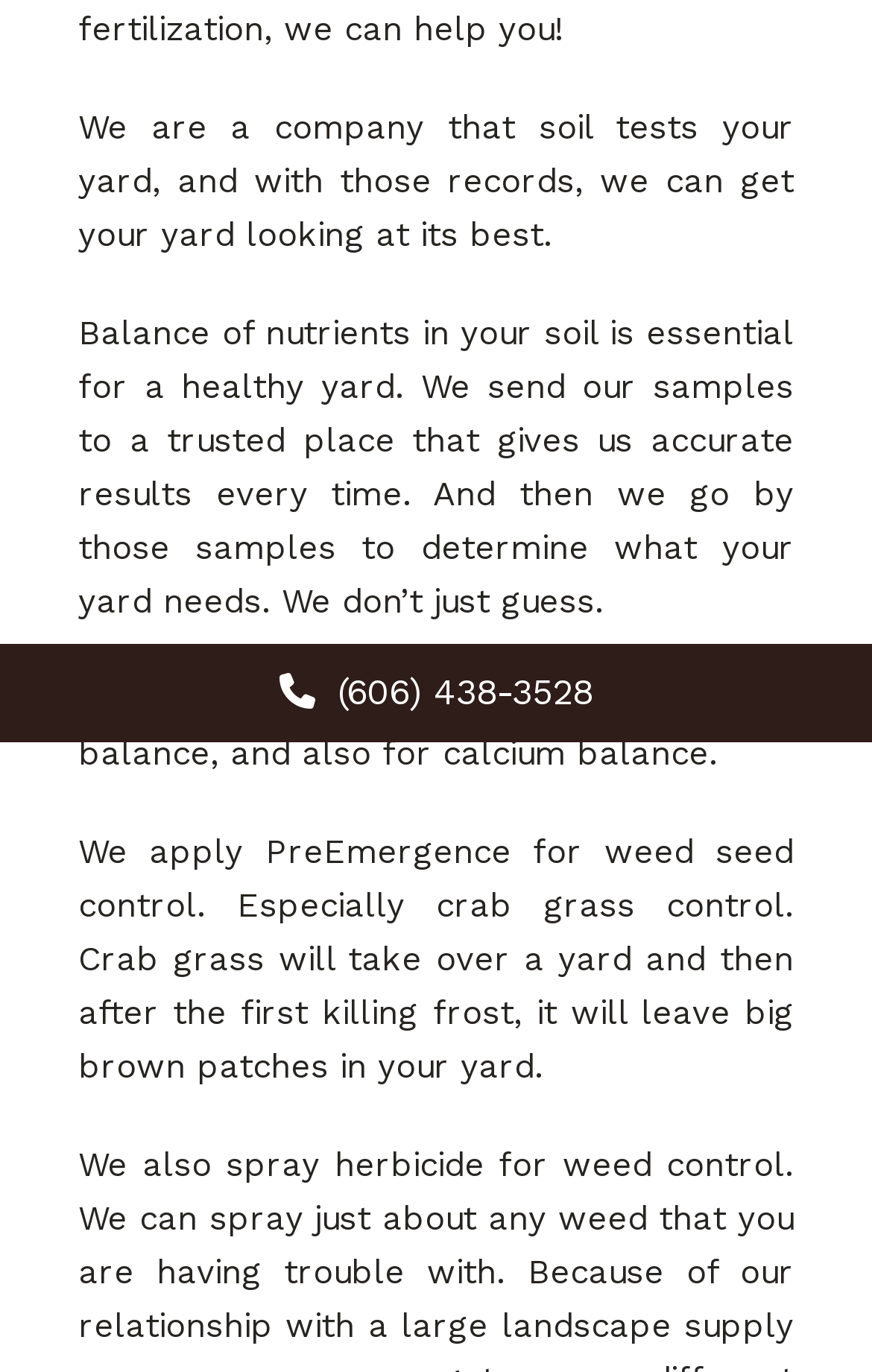From the screenshot, find the bounding box of the UI element matching this description: "Other Services". Supply the bounding box coordinates in the form [left, top, right, bottom], each a float between 0 and 1.

[0.038, 0.06, 0.962, 0.173]